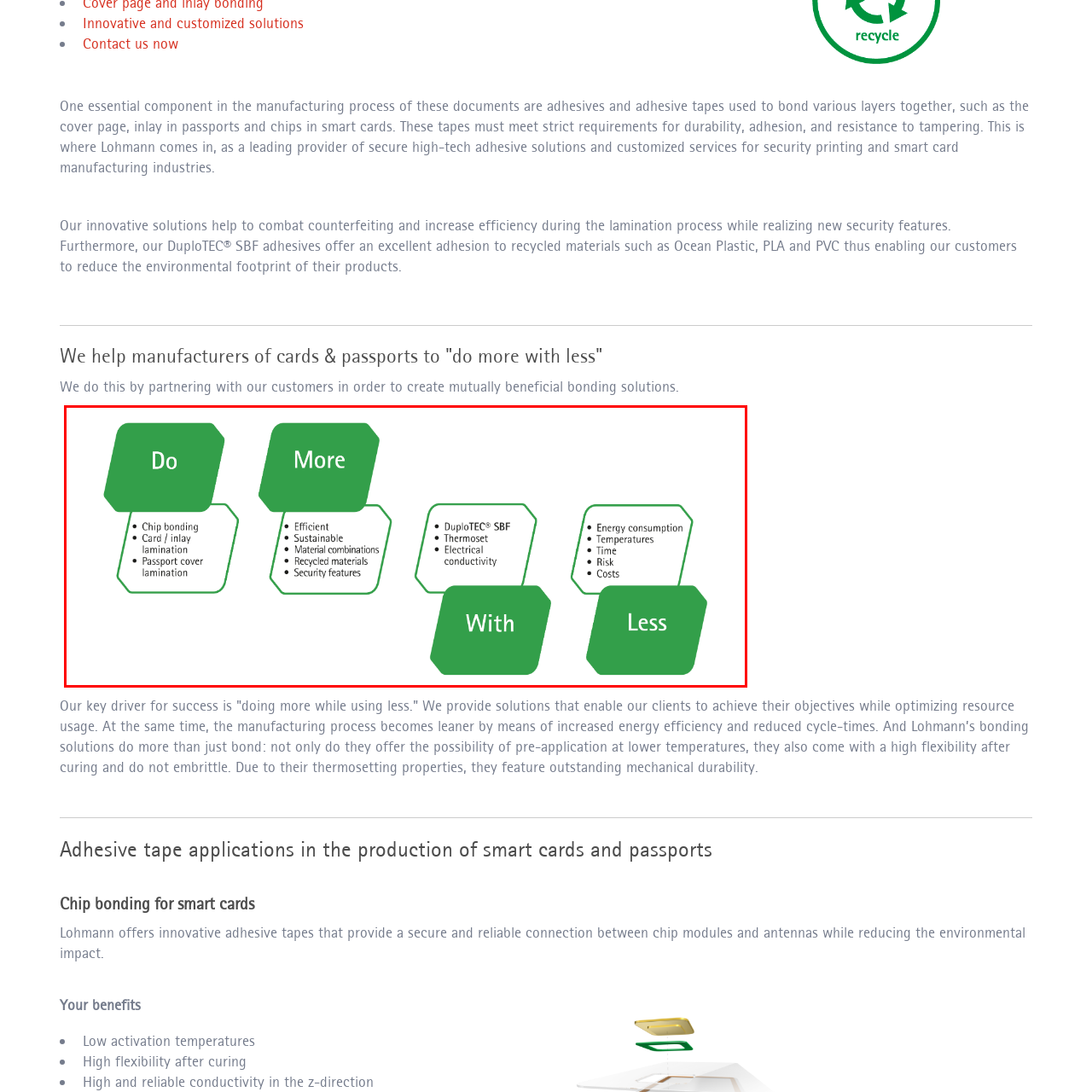Please analyze the elements within the red highlighted area in the image and provide a comprehensive answer to the following question: What is the name of the adhesive showcased in the image?

The 'With' section of the image showcases the advantages of the DuploTEC SBF adhesive, including its thermosetting properties and electrical conductivity, as stated in the caption.